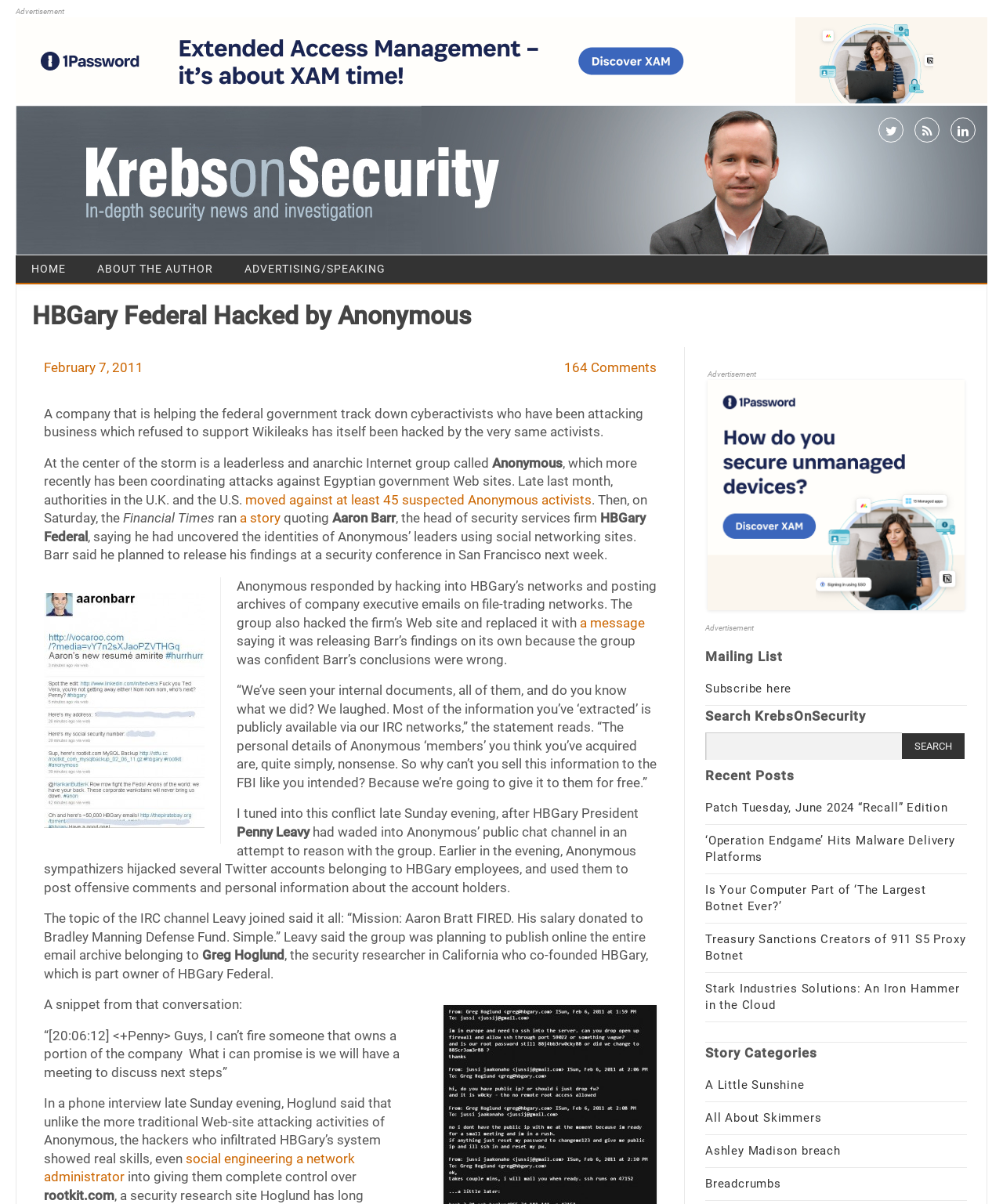Identify the bounding box coordinates of the specific part of the webpage to click to complete this instruction: "Subscribe to the mailing list".

[0.703, 0.566, 0.789, 0.578]